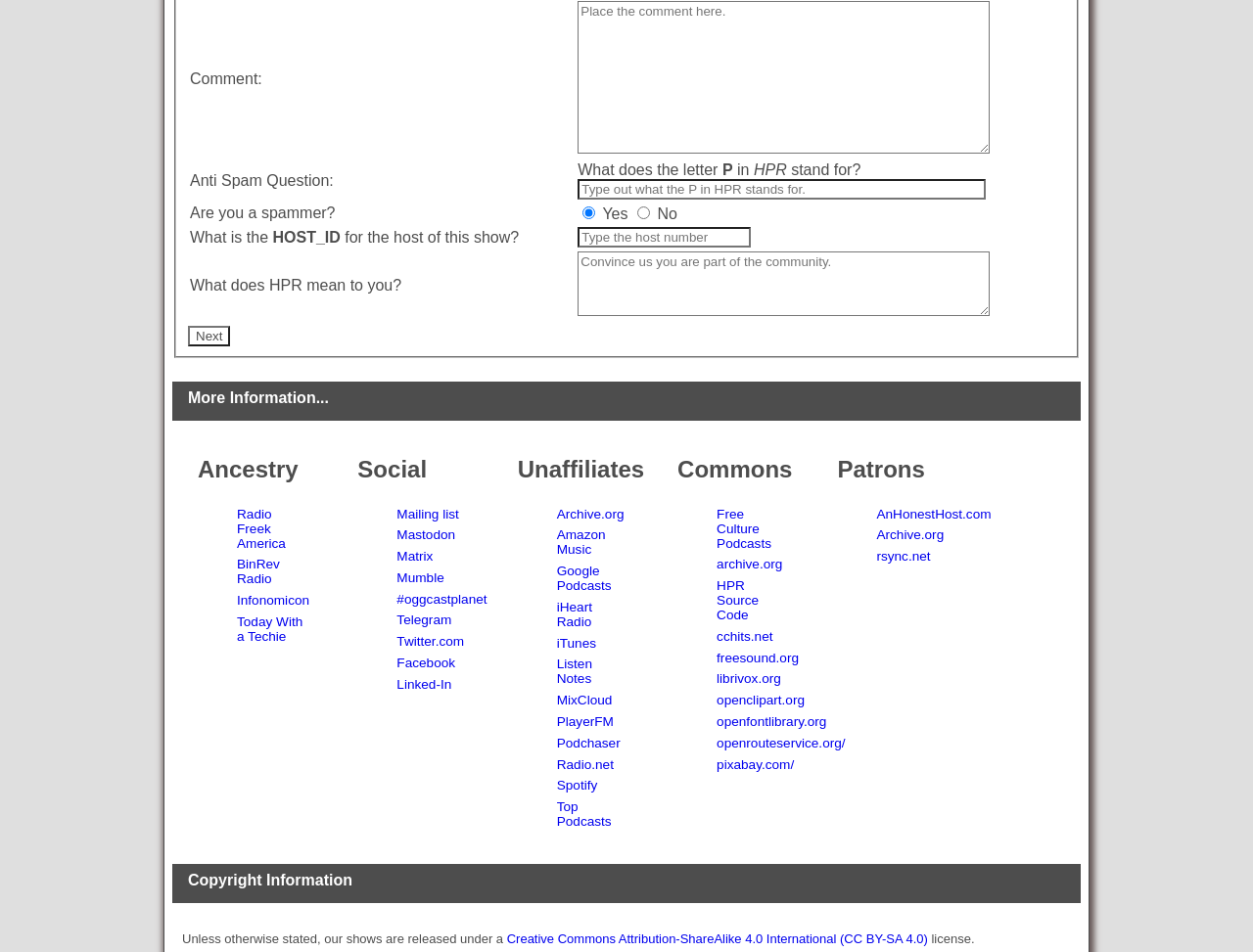Find the bounding box coordinates of the clickable area required to complete the following action: "Click the 'Next' button".

[0.15, 0.343, 0.184, 0.364]